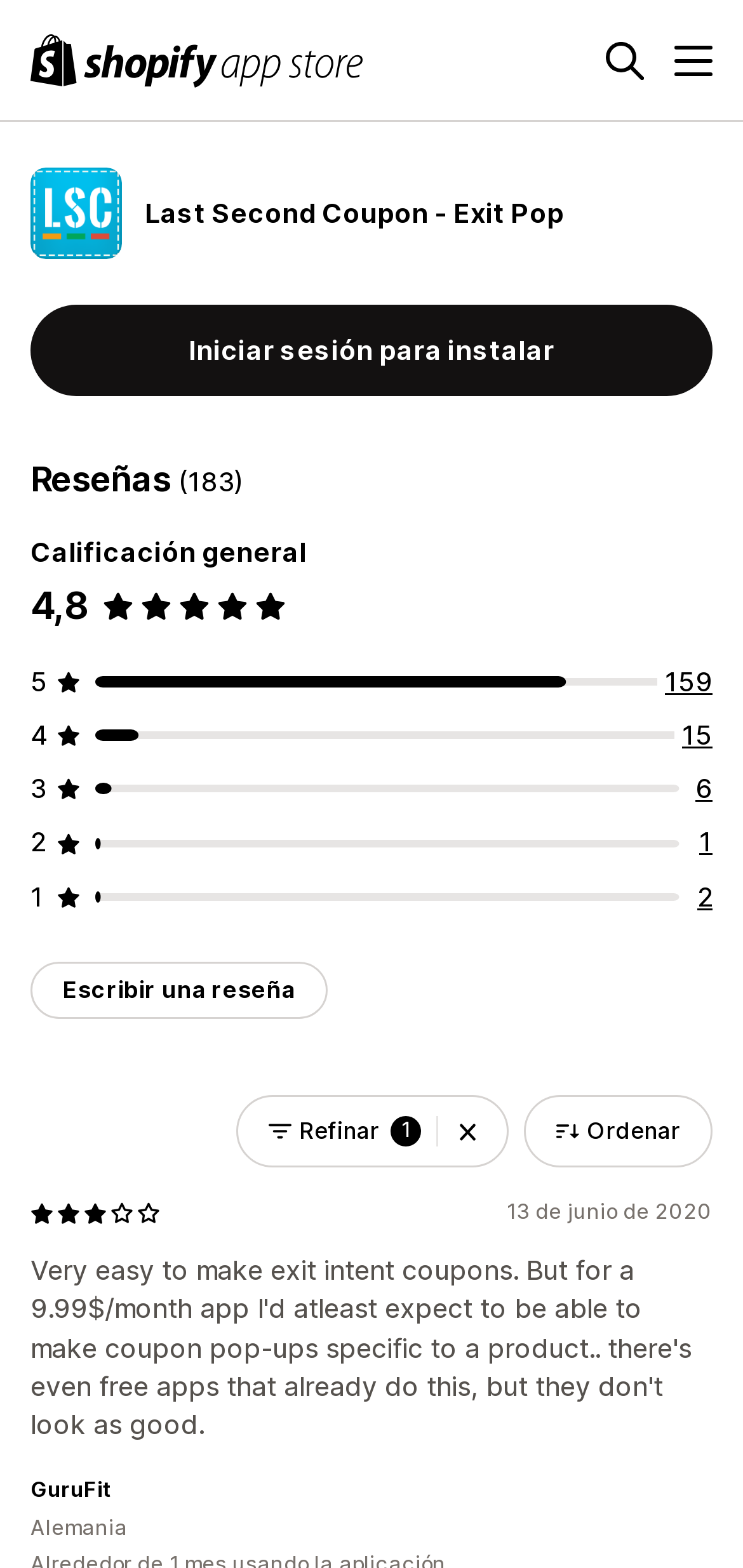Please determine the bounding box coordinates of the element's region to click in order to carry out the following instruction: "Go to 'Major tram study launched'". The coordinates should be four float numbers between 0 and 1, i.e., [left, top, right, bottom].

None